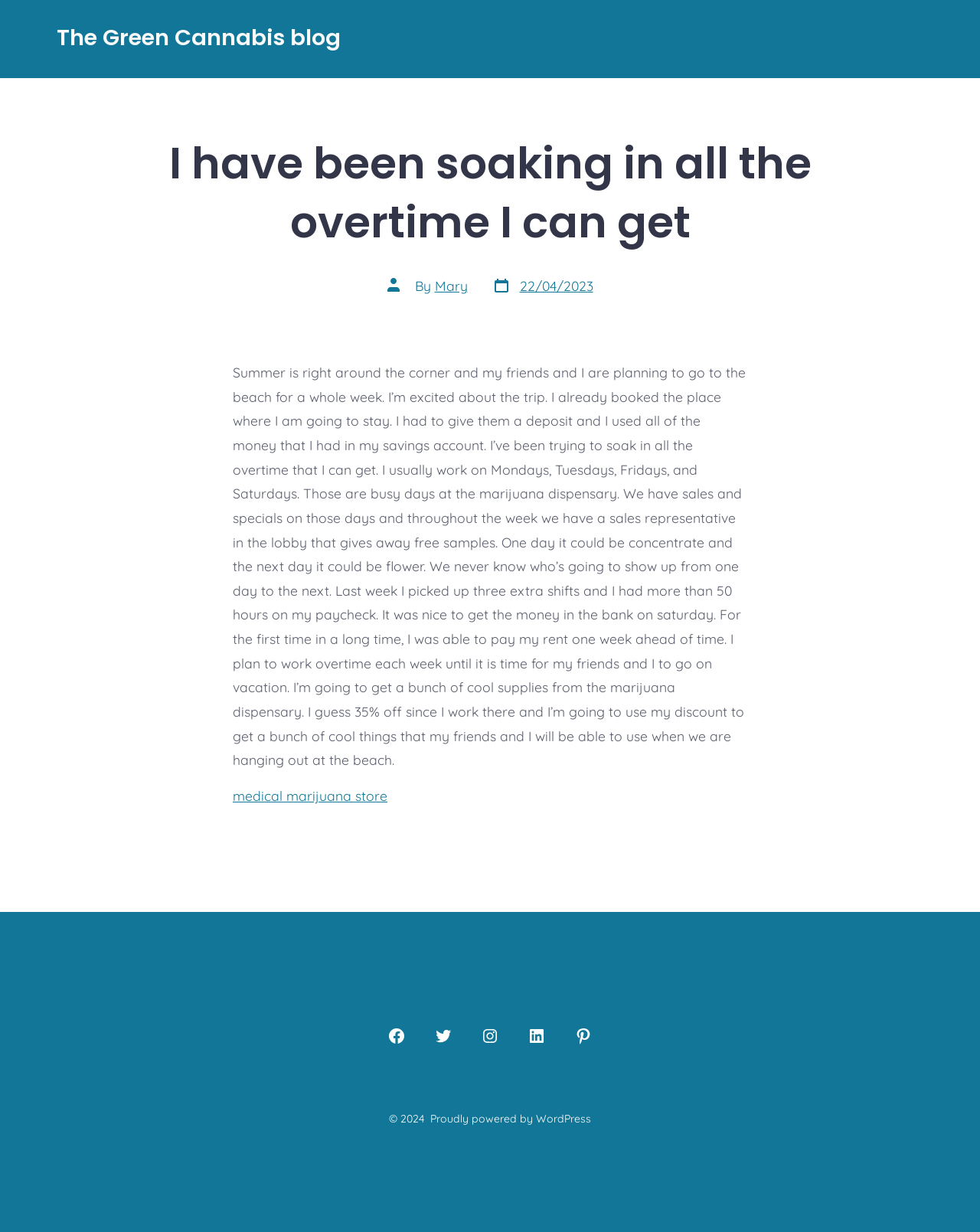Please locate and generate the primary heading on this webpage.

I have been soaking in all the overtime I can get